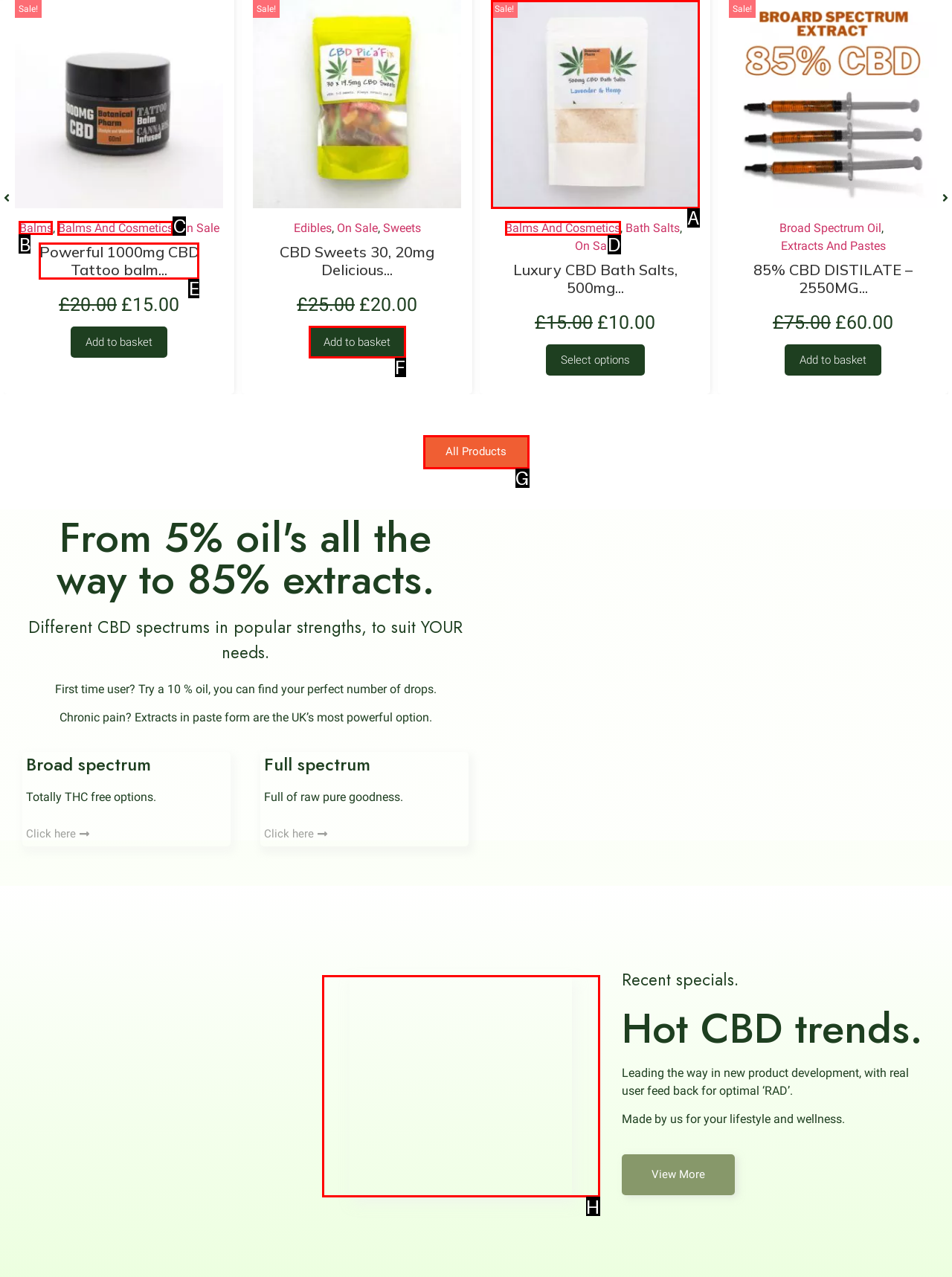Find the appropriate UI element to complete the task: Click on the 'Balms' link. Indicate your choice by providing the letter of the element.

B